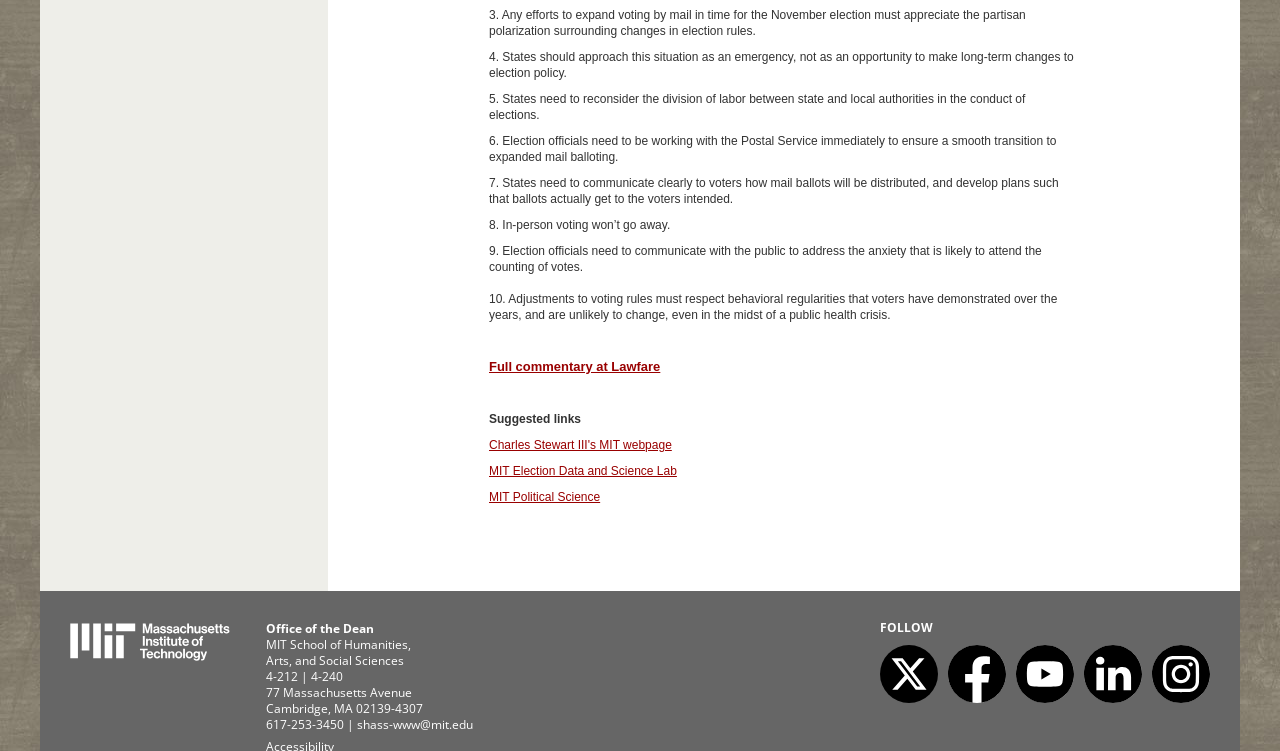Please identify the bounding box coordinates of where to click in order to follow the instruction: "Search for products".

None